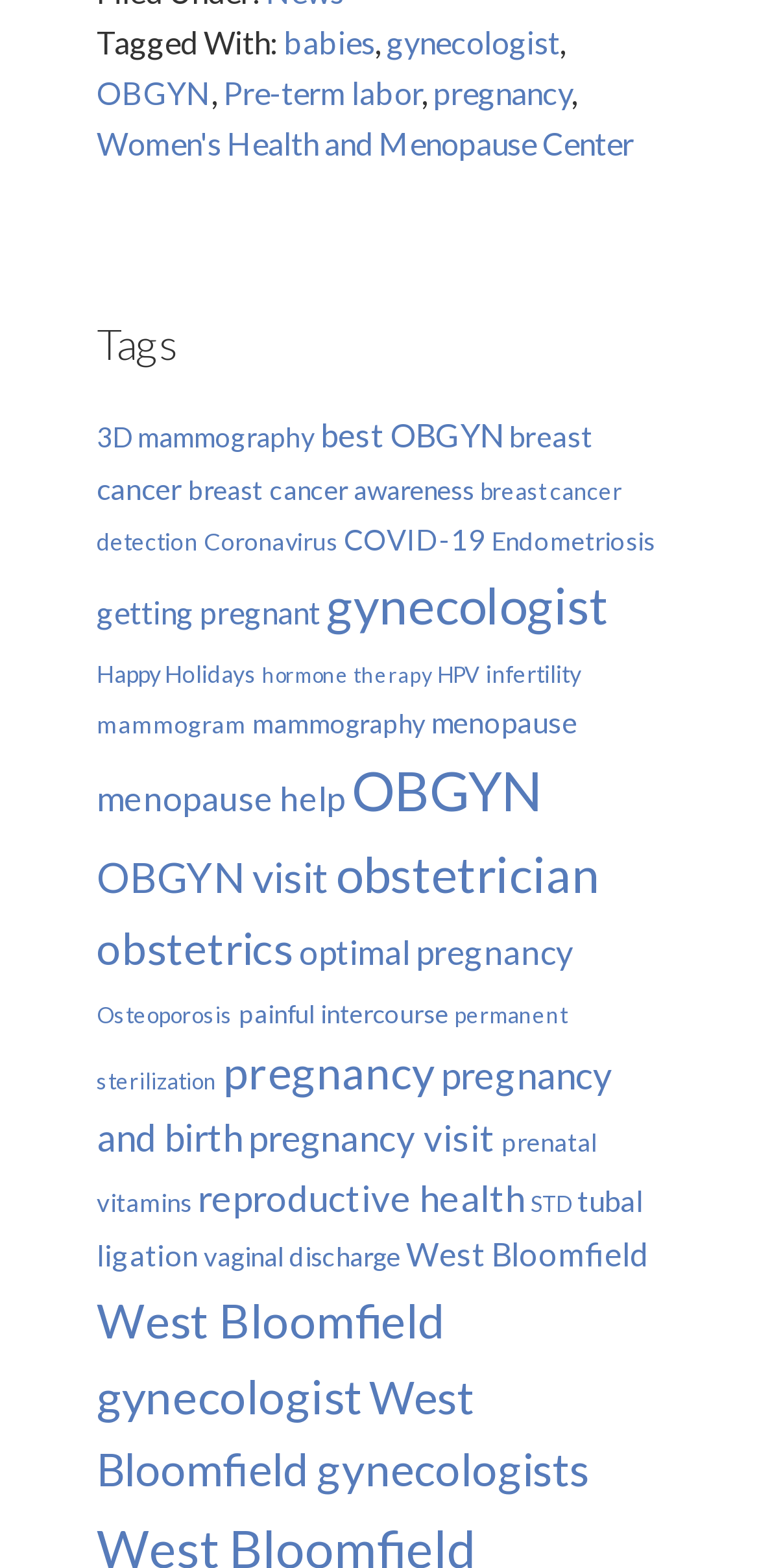Answer the question below with a single word or a brief phrase: 
What is the name of the center mentioned on this webpage?

Women's Health and Menopause Center